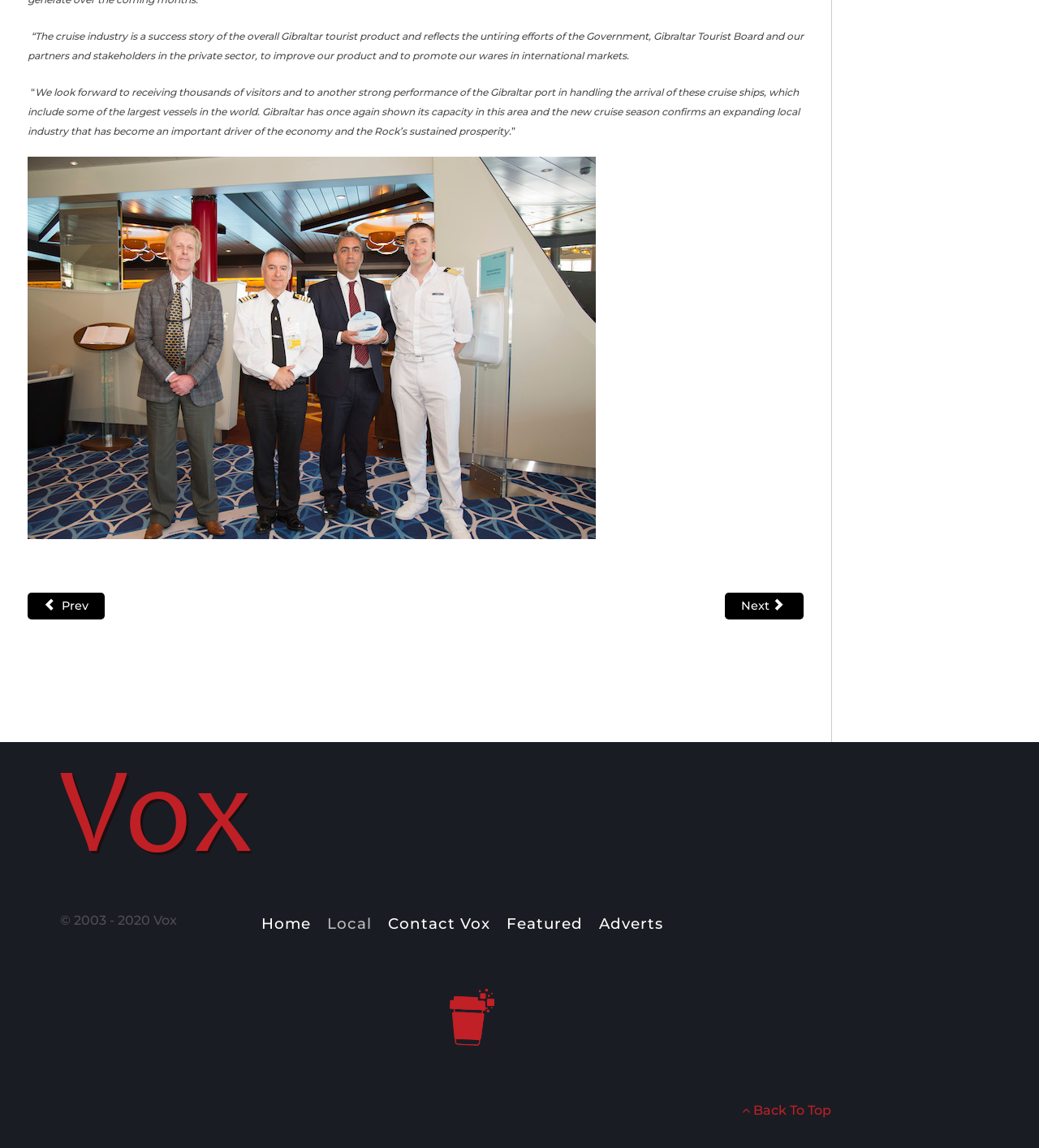Determine the bounding box coordinates for the area that should be clicked to carry out the following instruction: "View featured articles".

[0.481, 0.794, 0.567, 0.813]